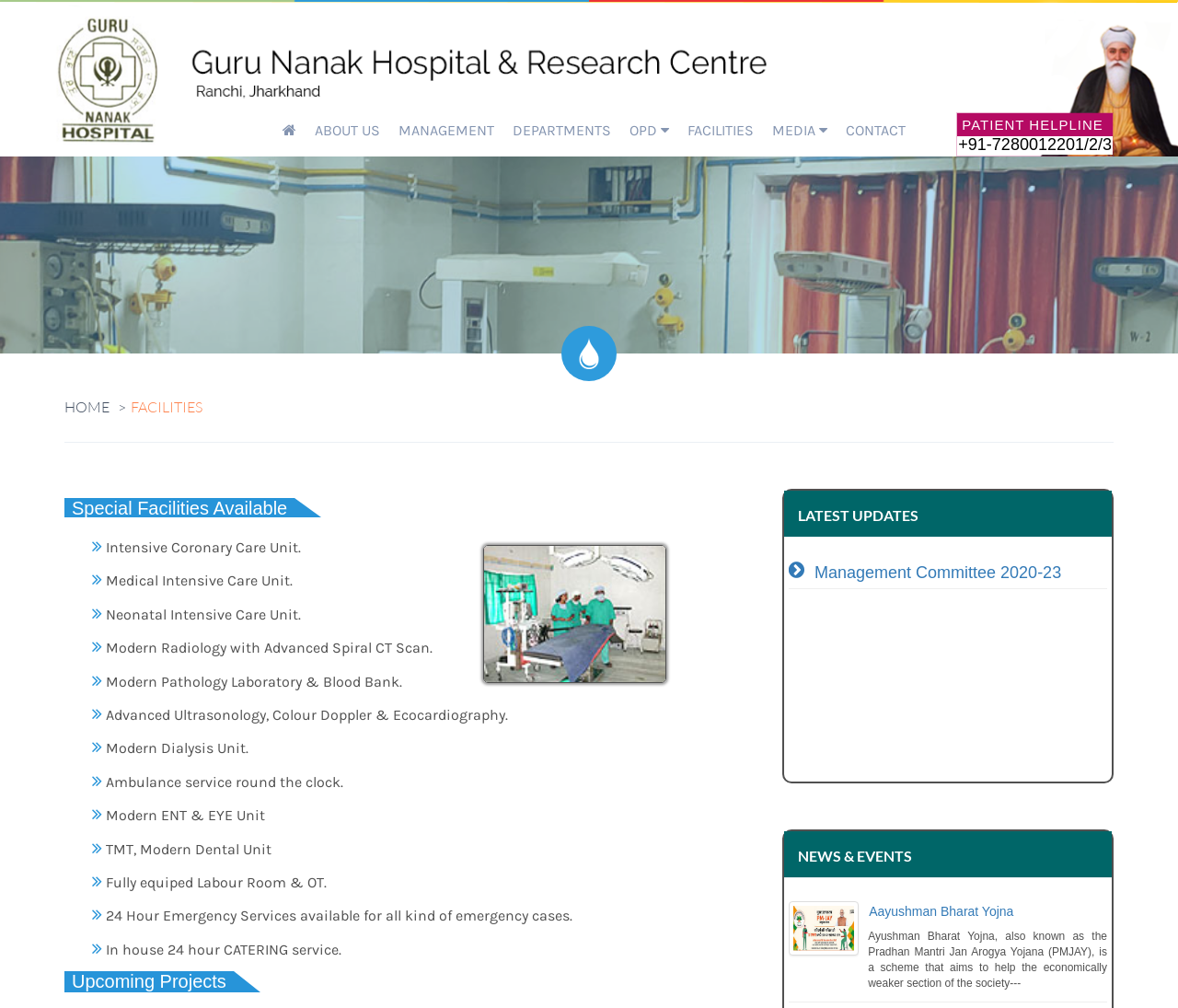Please identify the bounding box coordinates of the clickable region that I should interact with to perform the following instruction: "Learn about the hospital's management". The coordinates should be expressed as four float numbers between 0 and 1, i.e., [left, top, right, bottom].

[0.331, 0.089, 0.428, 0.17]